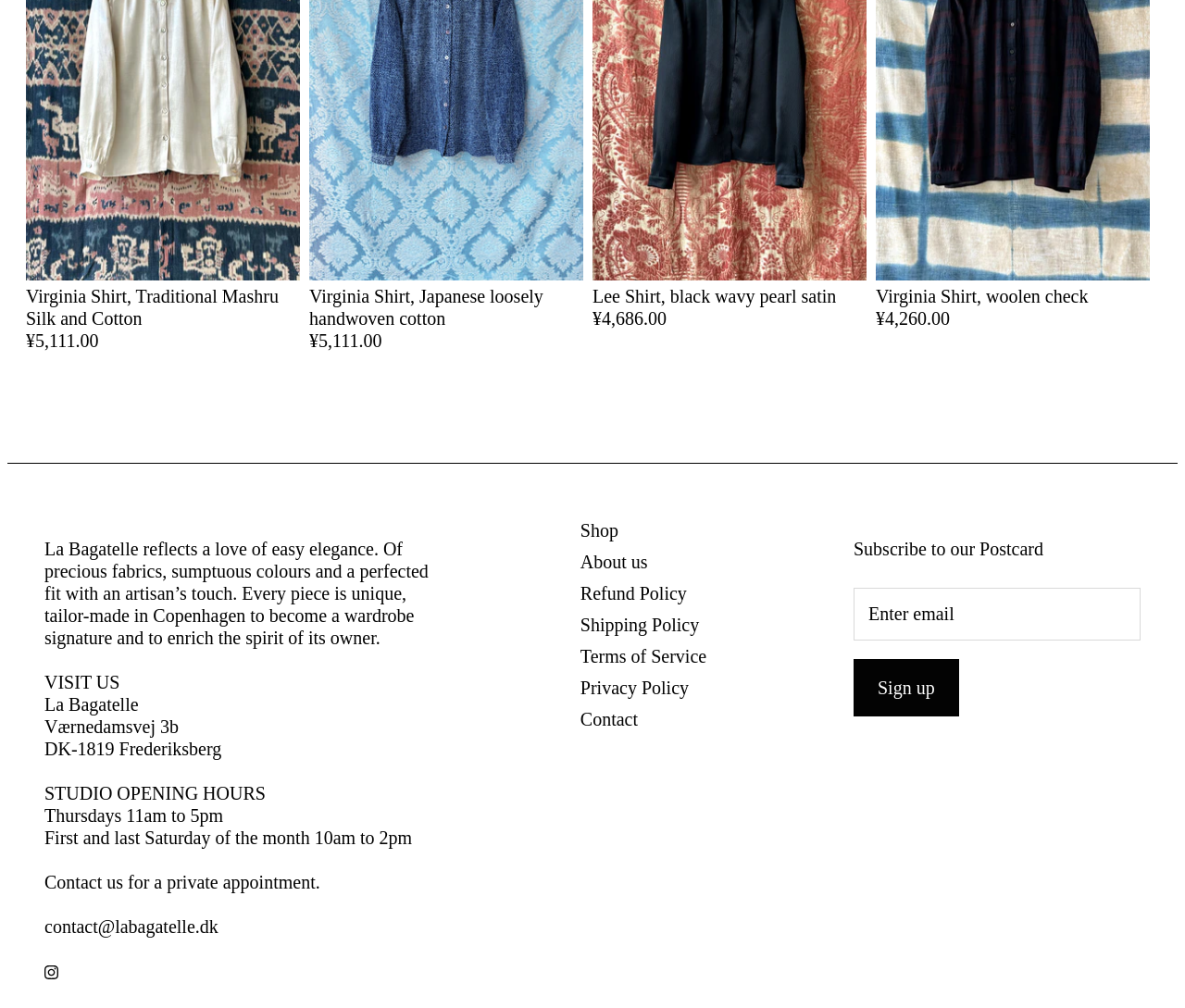Find the bounding box coordinates for the element that must be clicked to complete the instruction: "View Virginia Shirt, Traditional Mashru Silk and Cotton". The coordinates should be four float numbers between 0 and 1, indicated as [left, top, right, bottom].

[0.022, 0.282, 0.253, 0.349]